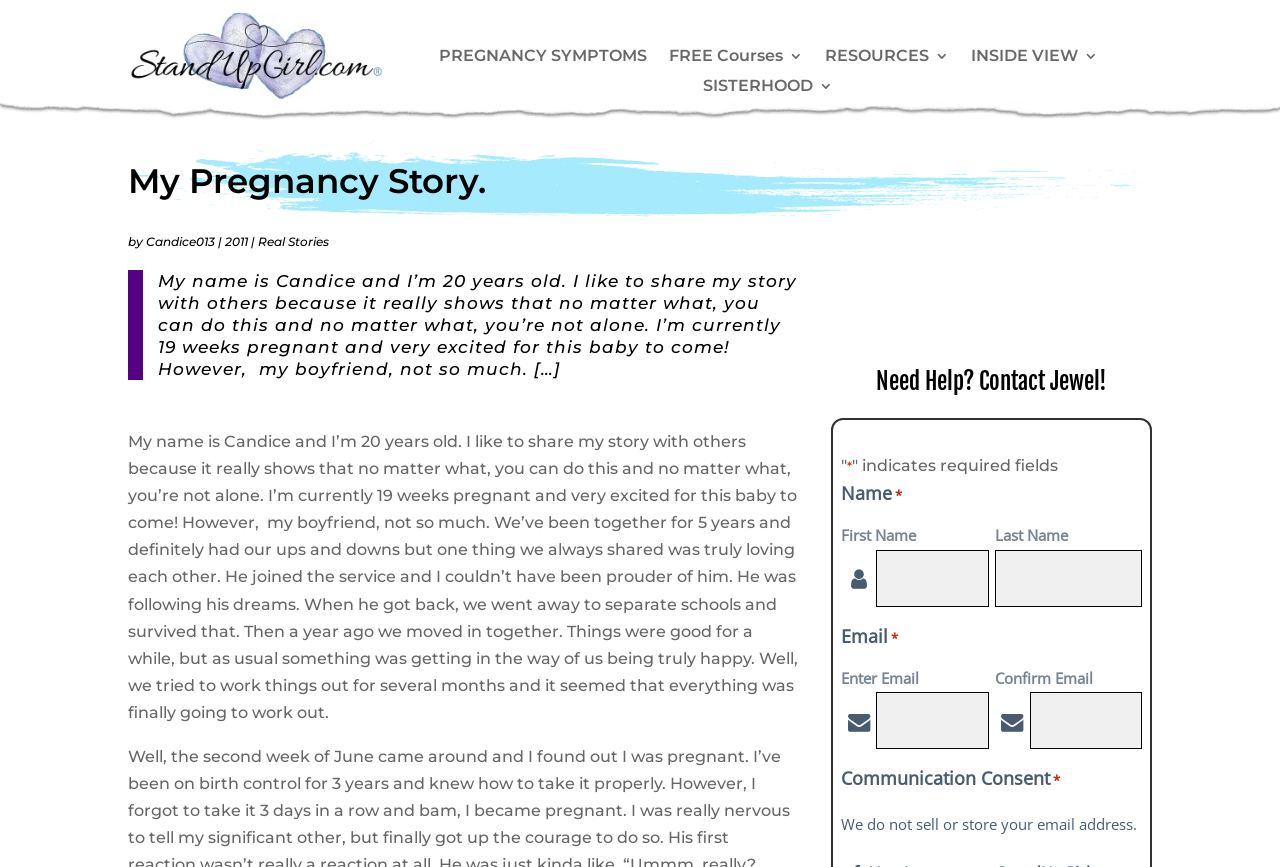Locate the bounding box coordinates of the UI element described by: "SISTERHOOD". The bounding box coordinates should consist of four float numbers between 0 and 1, i.e., [left, top, right, bottom].

[0.549, 0.091, 0.651, 0.116]